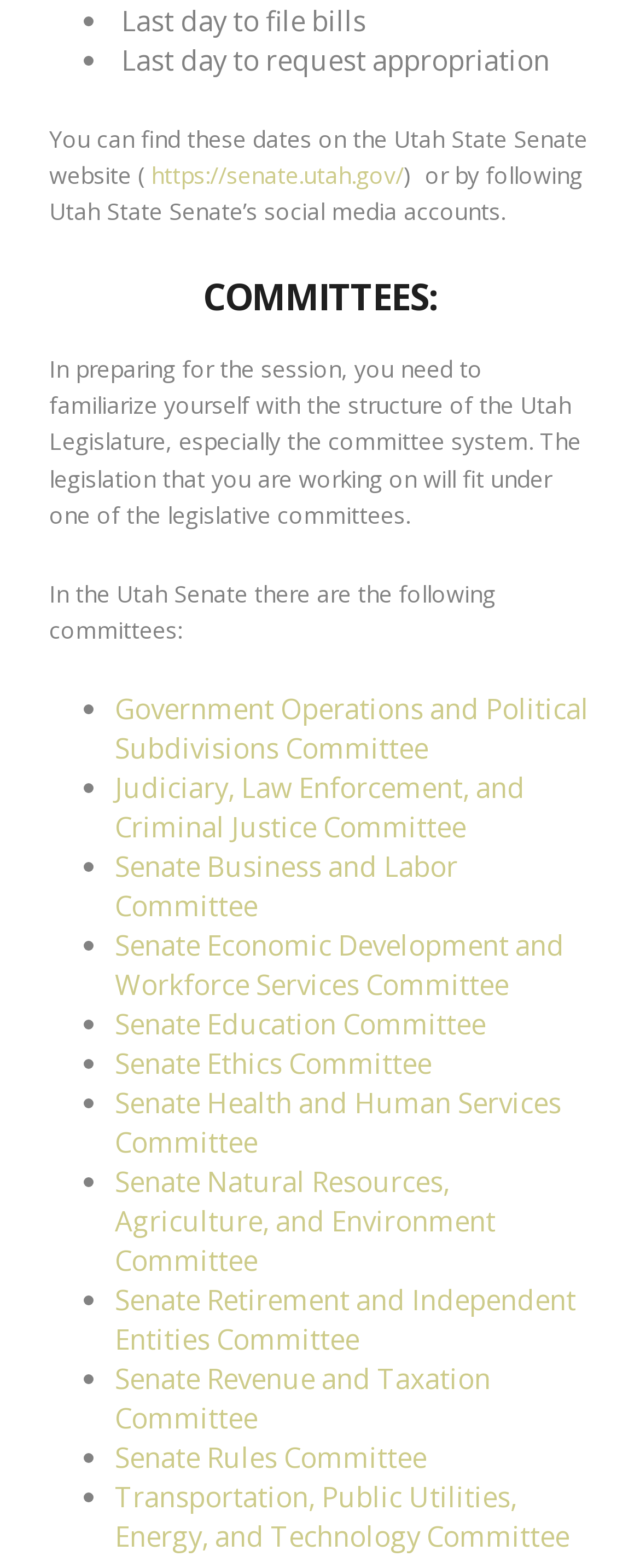Reply to the question below using a single word or brief phrase:
Where can users find more information about the Utah State Senate?

Utah State Senate website or social media accounts